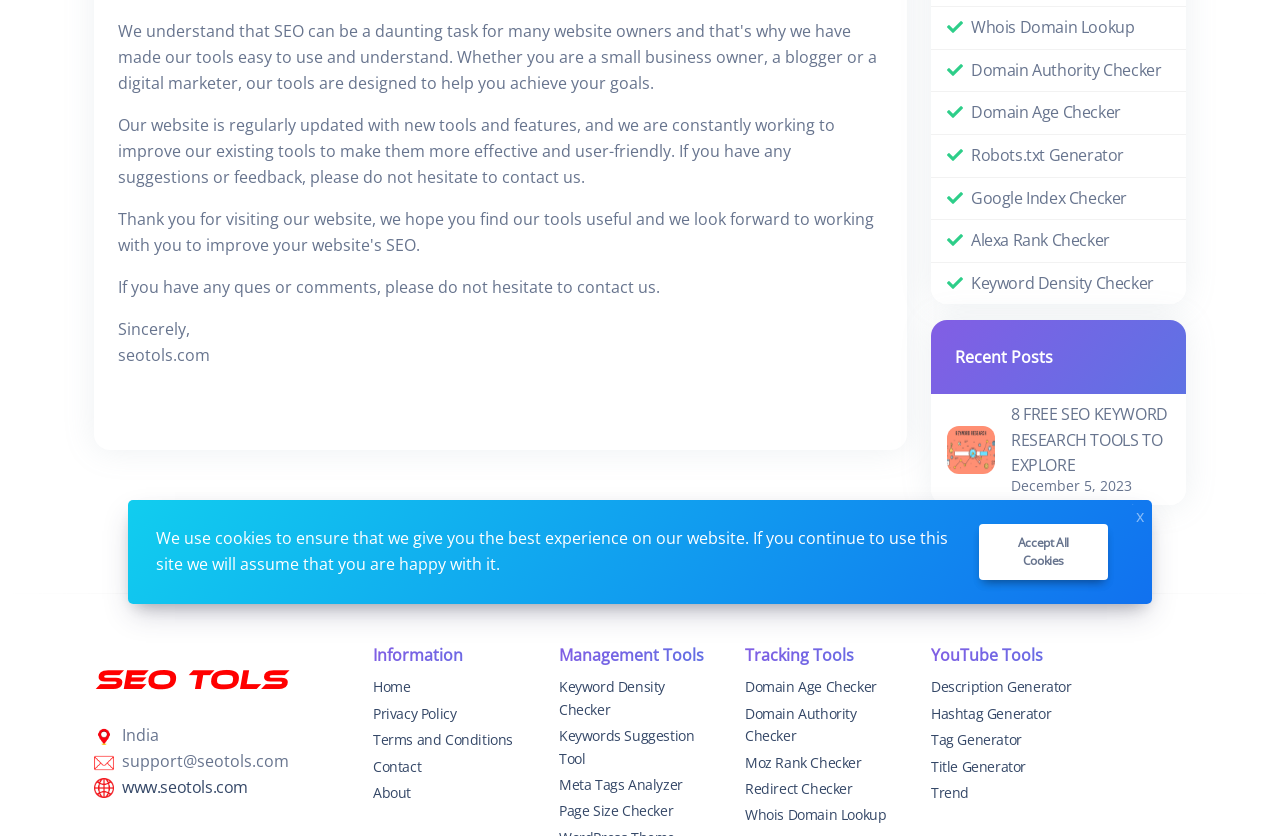Find the bounding box of the UI element described as follows: "Hashtag Generator".

[0.727, 0.841, 0.854, 0.872]